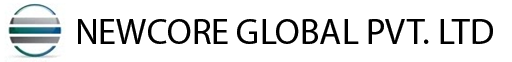Elaborate on the contents of the image in a comprehensive manner.

The image displays the logo of **Newcore Global Pvt. Ltd.**, a company likely engaged in international trade, including sectors such as steel, aluminum, and other building materials. The logo features a sleek and modern design, characterized by a circular emblem accompanied by horizontal lines, which may symbolize connectivity and a global presence. Underneath the emblem is the company name written in a clear and professional font, further emphasizing its corporate identity. This visual representation aligns with the company’s dedication to excellence in business across diverse markets in regions like the Caribbean, Africa, the Middle East, and Eastern Europe.